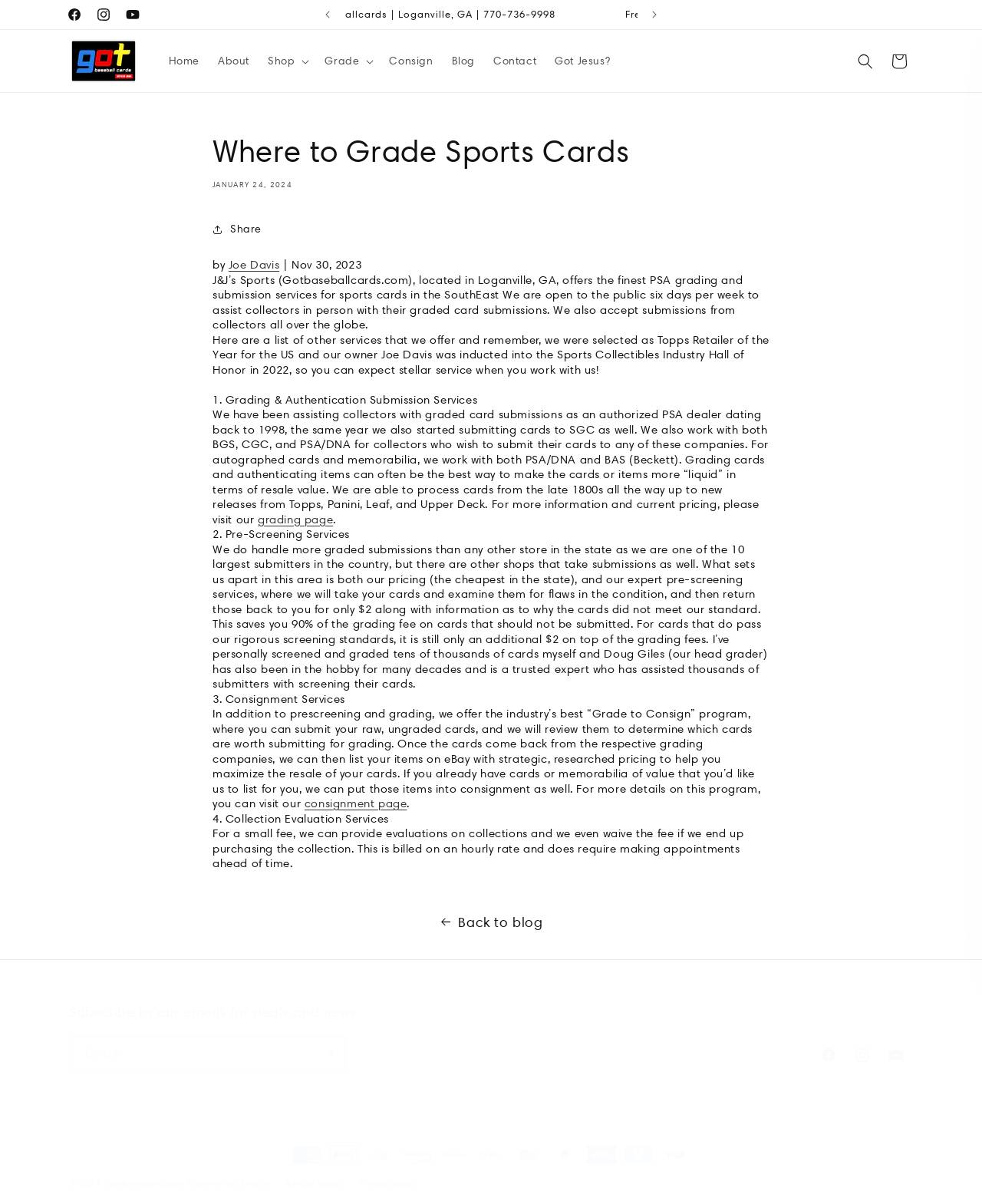Identify the bounding box for the described UI element: "Powered by Shopify".

[0.191, 0.979, 0.276, 0.987]